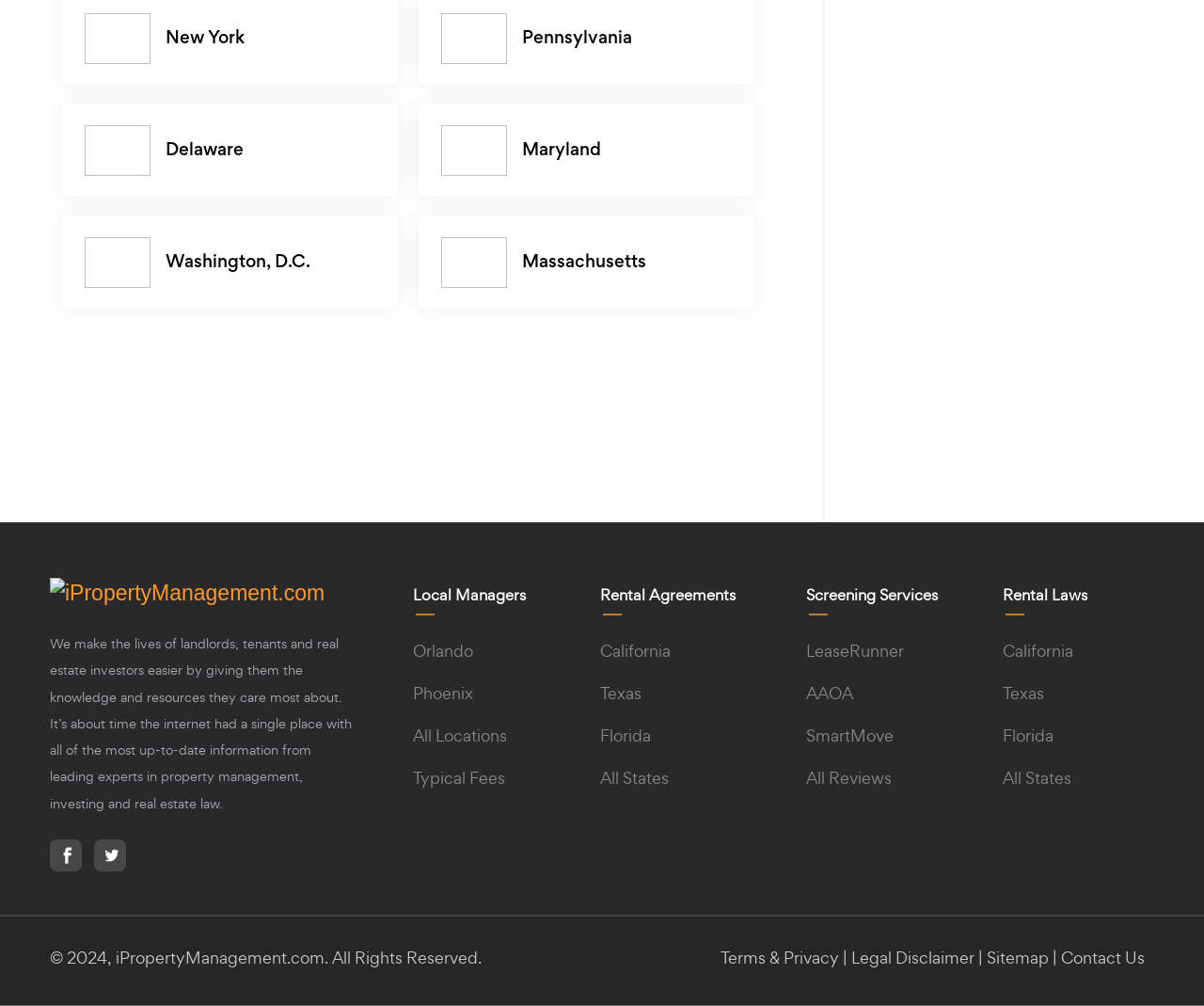Could you highlight the region that needs to be clicked to execute the instruction: "Check out 'jeffrey herlings' items"?

None